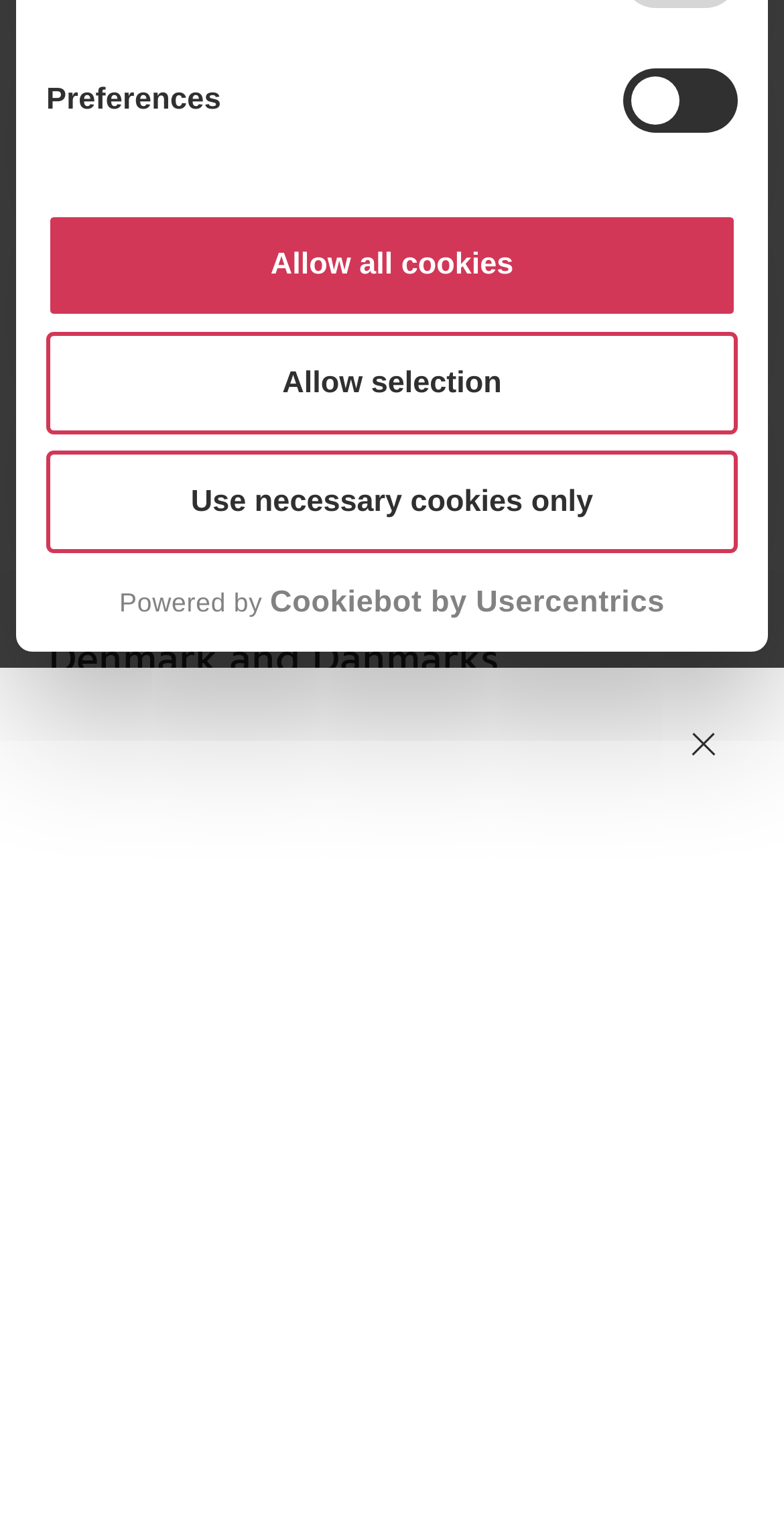Based on the element description: "Allow selection", identify the UI element and provide its bounding box coordinates. Use four float numbers between 0 and 1, [left, top, right, bottom].

[0.059, 0.216, 0.941, 0.283]